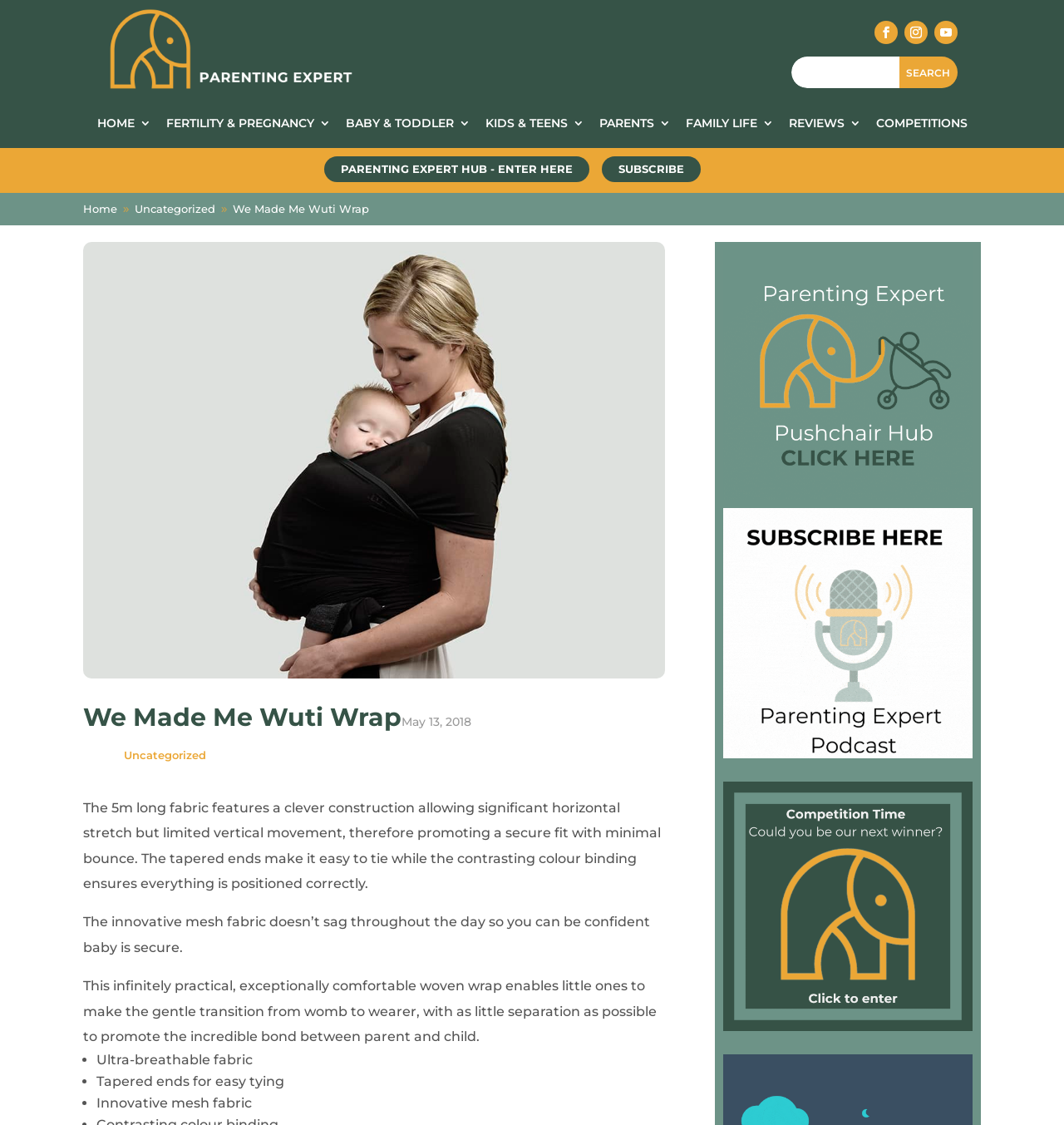Identify the bounding box coordinates of the region that needs to be clicked to carry out this instruction: "Search for something". Provide these coordinates as four float numbers ranging from 0 to 1, i.e., [left, top, right, bottom].

[0.744, 0.05, 0.9, 0.078]